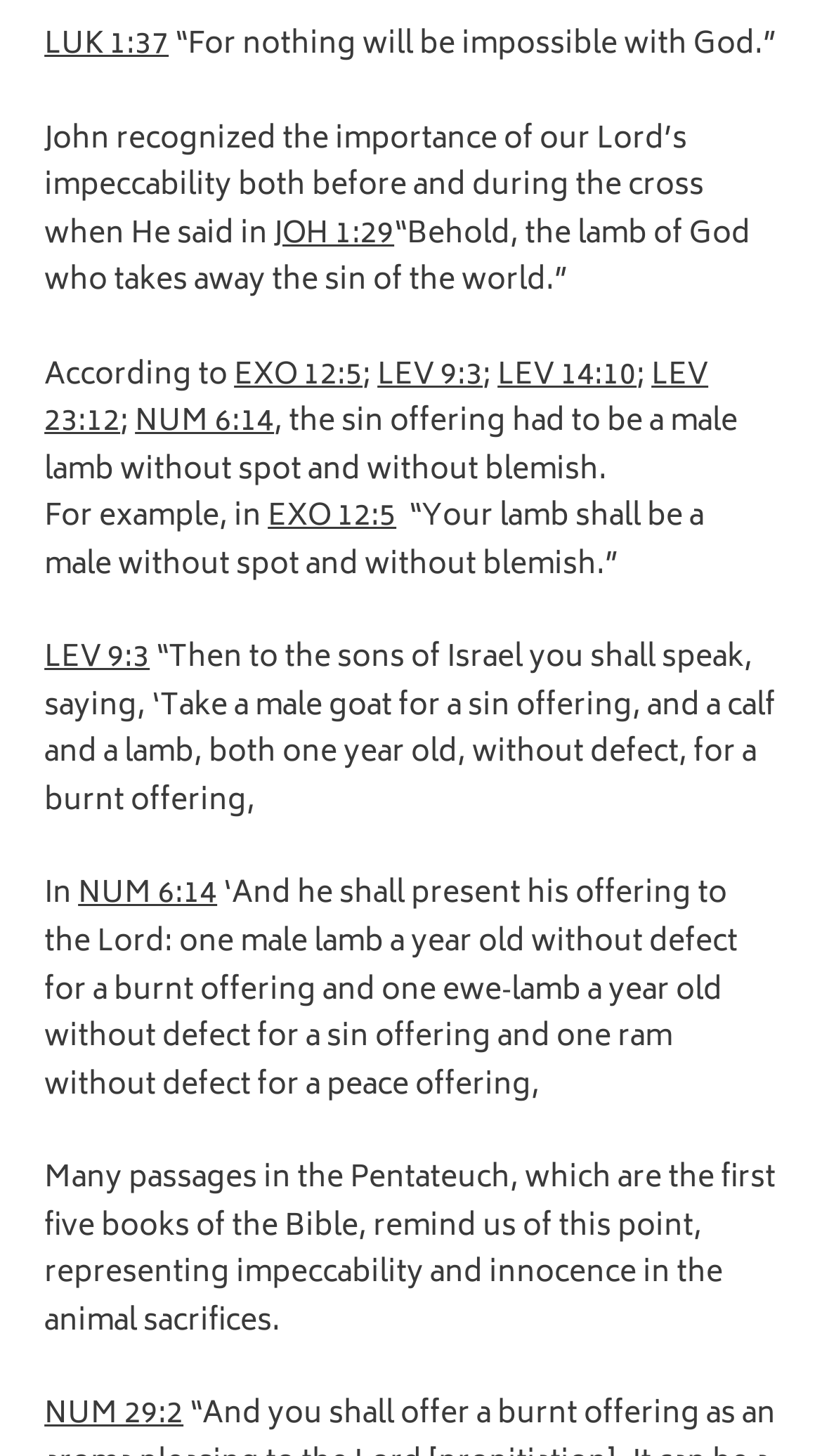Find the bounding box coordinates of the element's region that should be clicked in order to follow the given instruction: "Visit the link 'EXO 12:5'". The coordinates should consist of four float numbers between 0 and 1, i.e., [left, top, right, bottom].

[0.285, 0.241, 0.441, 0.276]